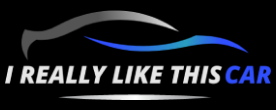What is the shape of the car silhouette in the logo?
Based on the image, answer the question in a detailed manner.

The caption describes the car silhouette in the logo as stylized, indicating that it is a simplified or abstract representation of a car rather than a realistic depiction.